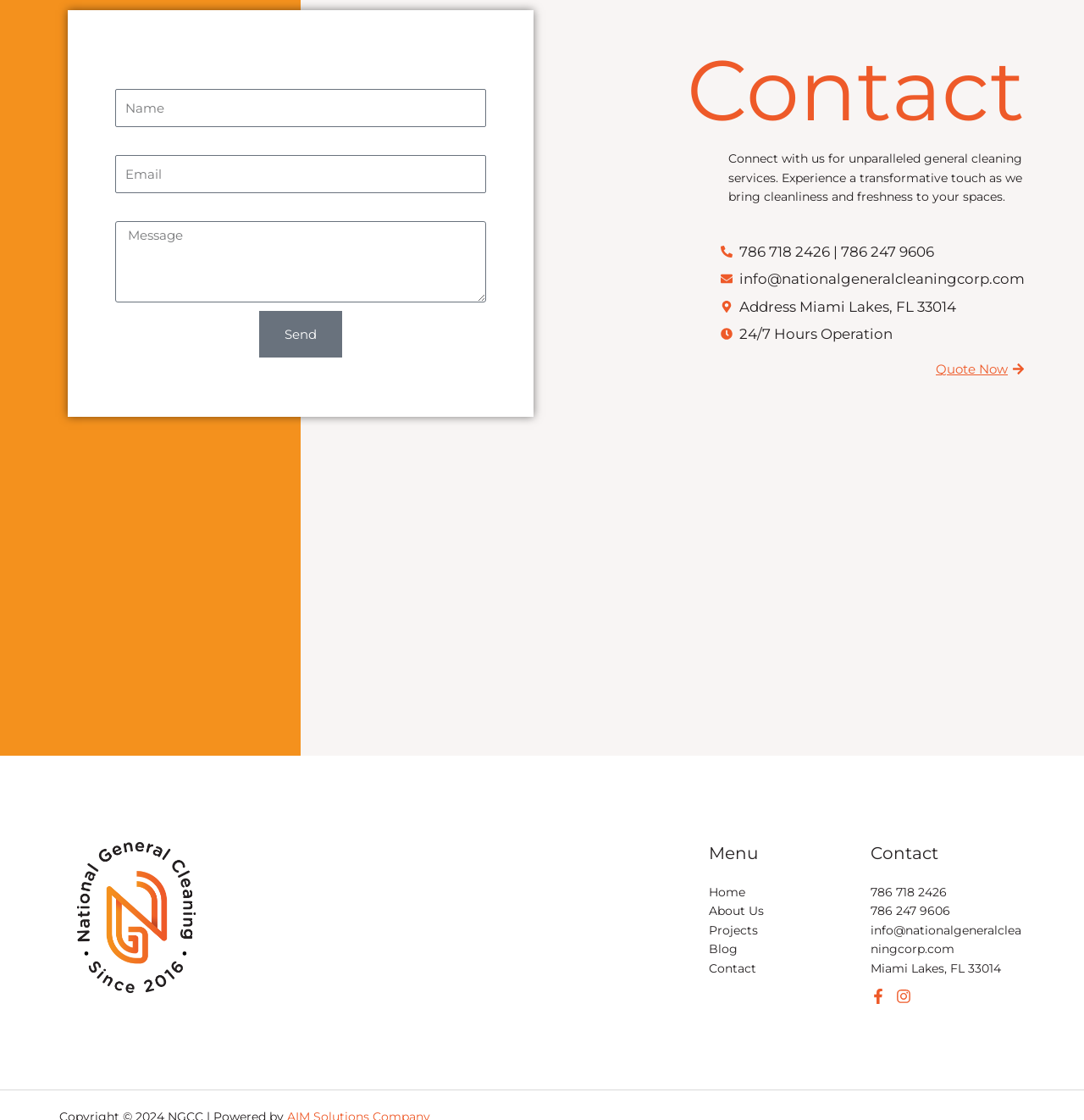What is the phone number for general inquiries?
Please provide a comprehensive and detailed answer to the question.

The phone number for general inquiries can be found in the contact section of the webpage, which is located at the top right corner of the page. It is also mentioned in the footer section of the webpage.